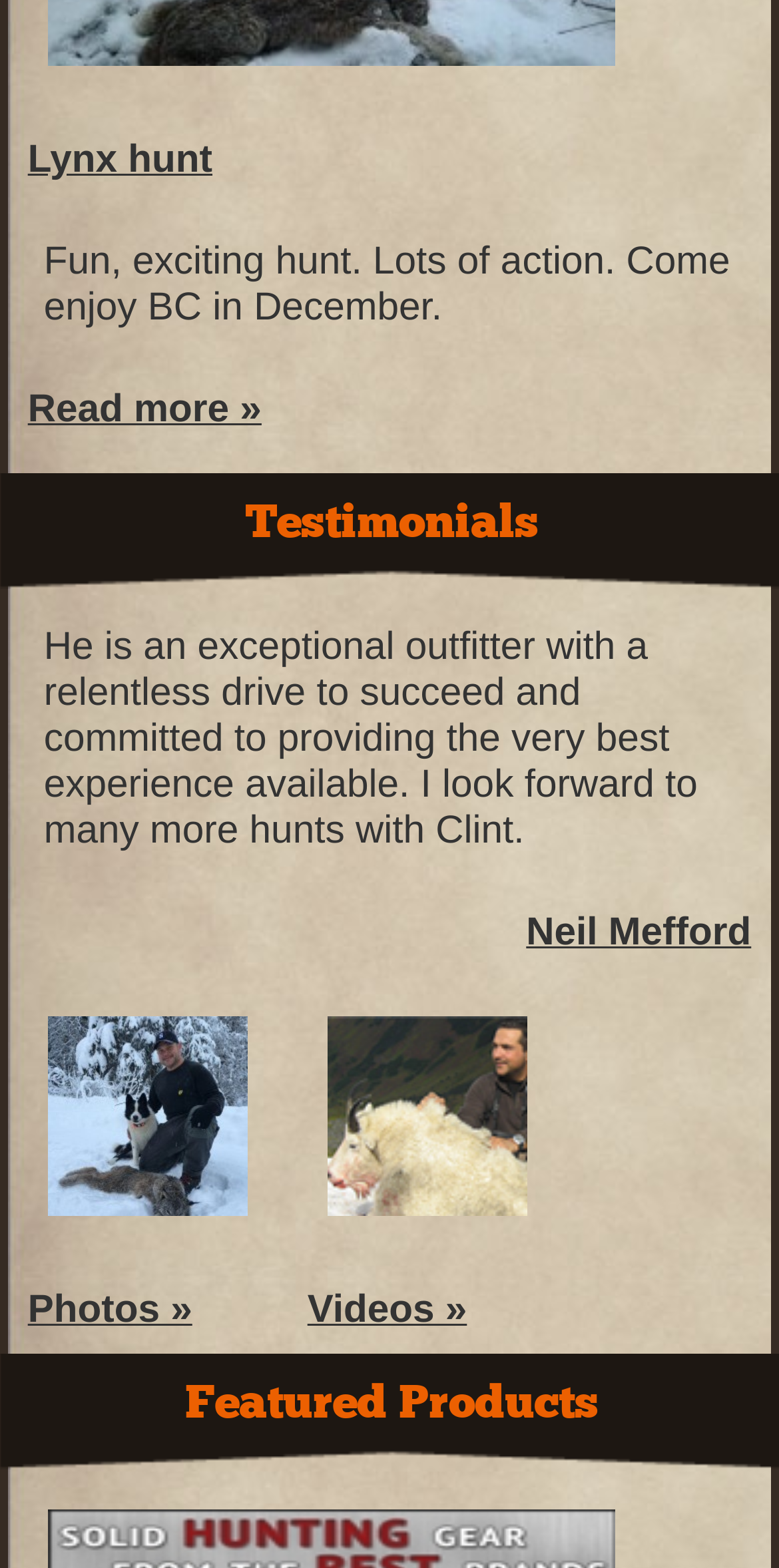Locate the bounding box coordinates of the clickable element to fulfill the following instruction: "Visit Neil Mefford's page". Provide the coordinates as four float numbers between 0 and 1 in the format [left, top, right, bottom].

[0.01, 0.567, 0.99, 0.622]